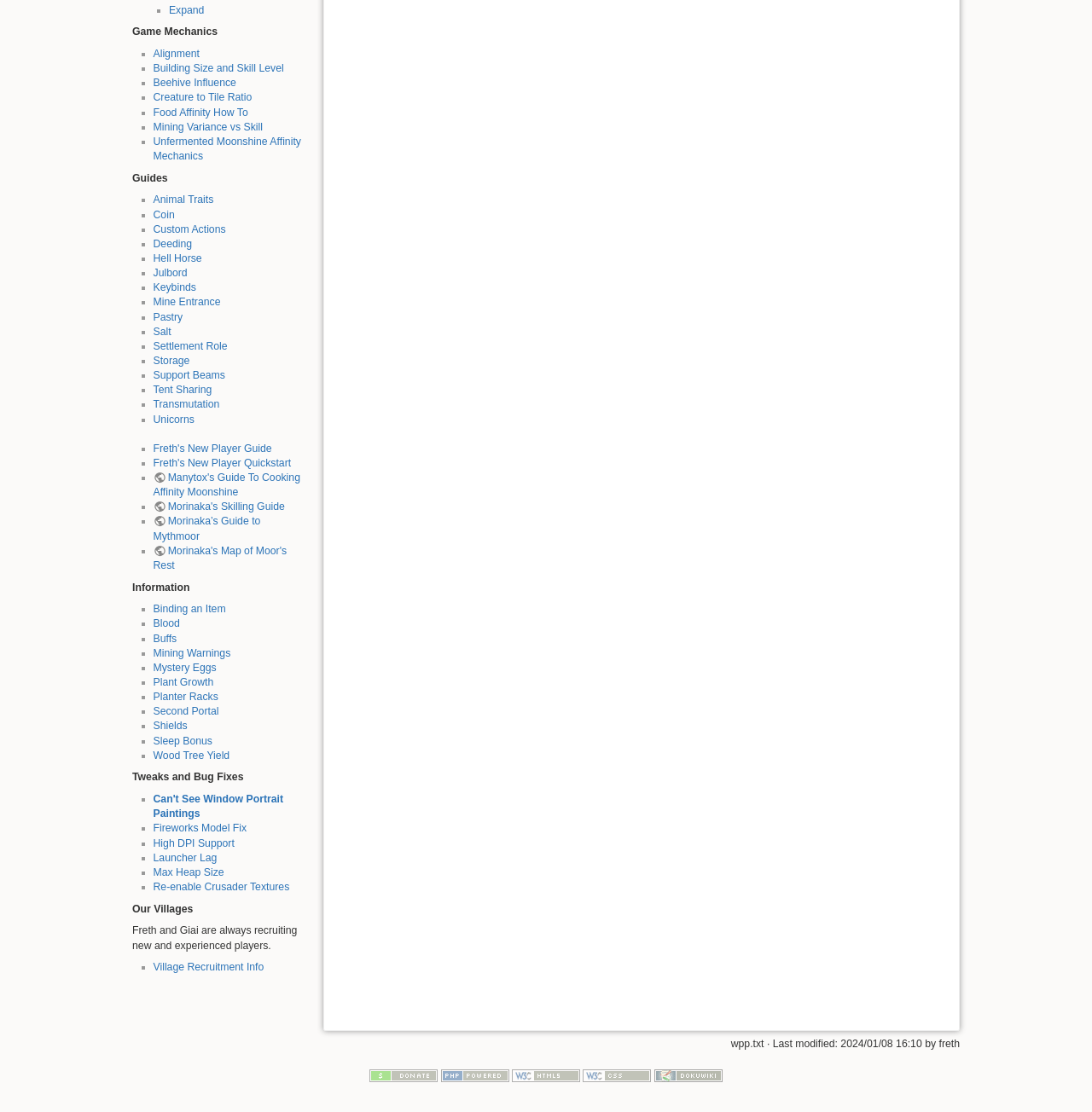Given the description of a UI element: "Sleep Bonus", identify the bounding box coordinates of the matching element in the webpage screenshot.

[0.14, 0.661, 0.195, 0.671]